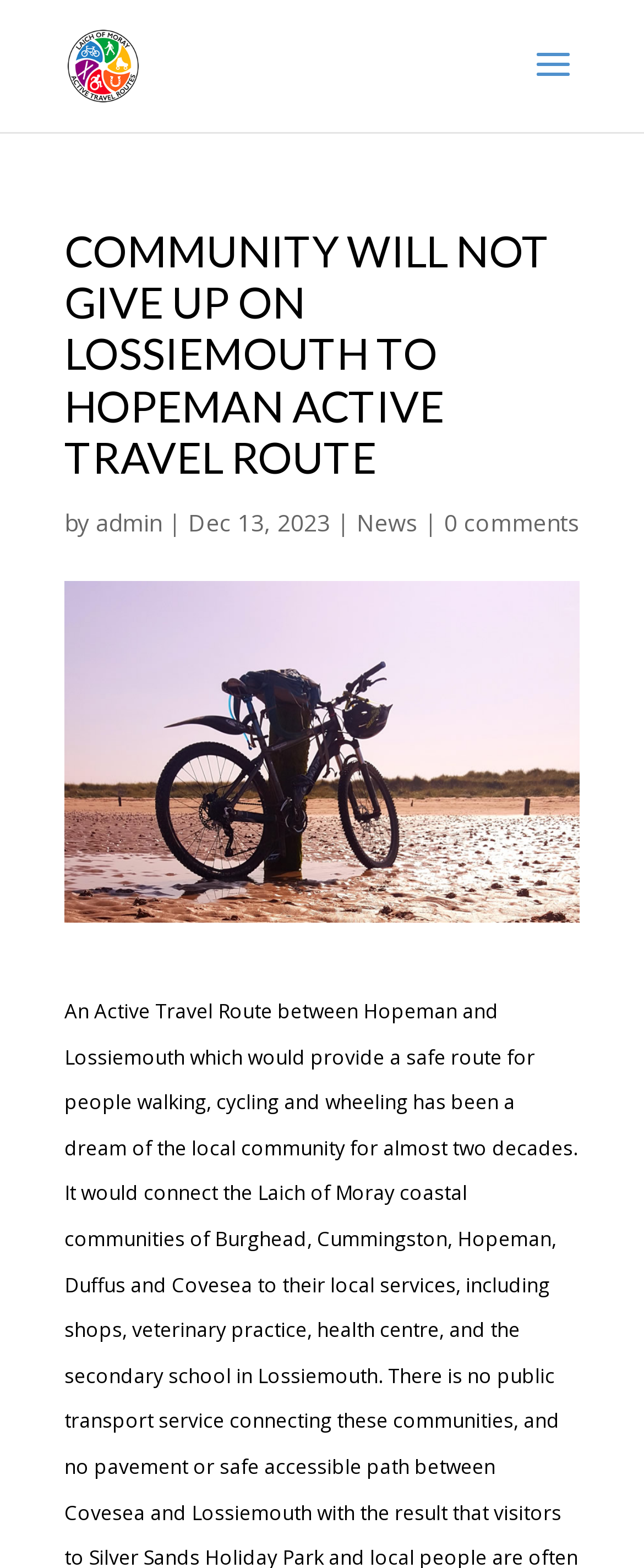Determine the webpage's heading and output its text content.

COMMUNITY WILL NOT GIVE UP ON LOSSIEMOUTH TO HOPEMAN ACTIVE TRAVEL ROUTE